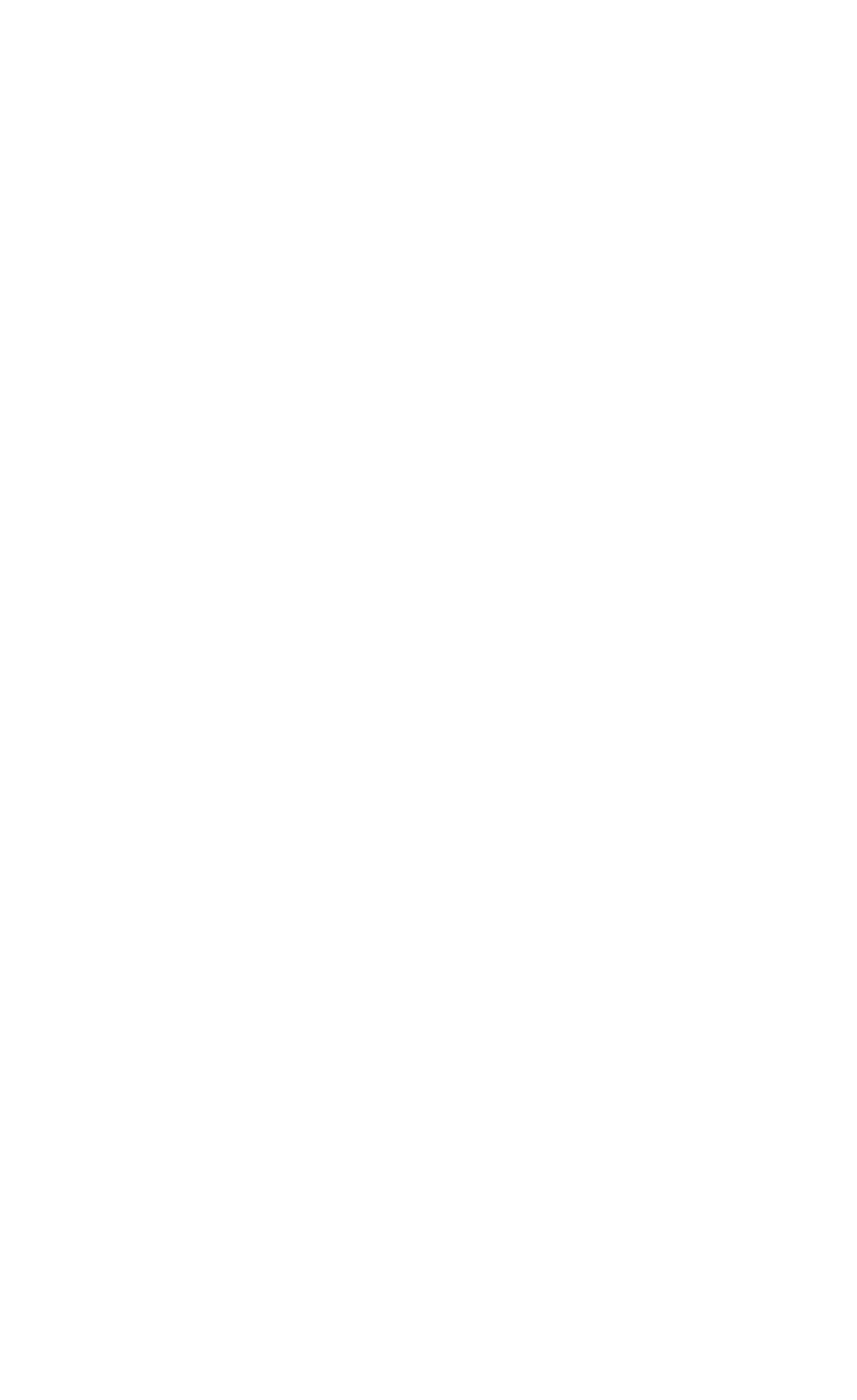Locate the bounding box coordinates of the item that should be clicked to fulfill the instruction: "Sign in securely".

[0.568, 0.133, 0.841, 0.196]